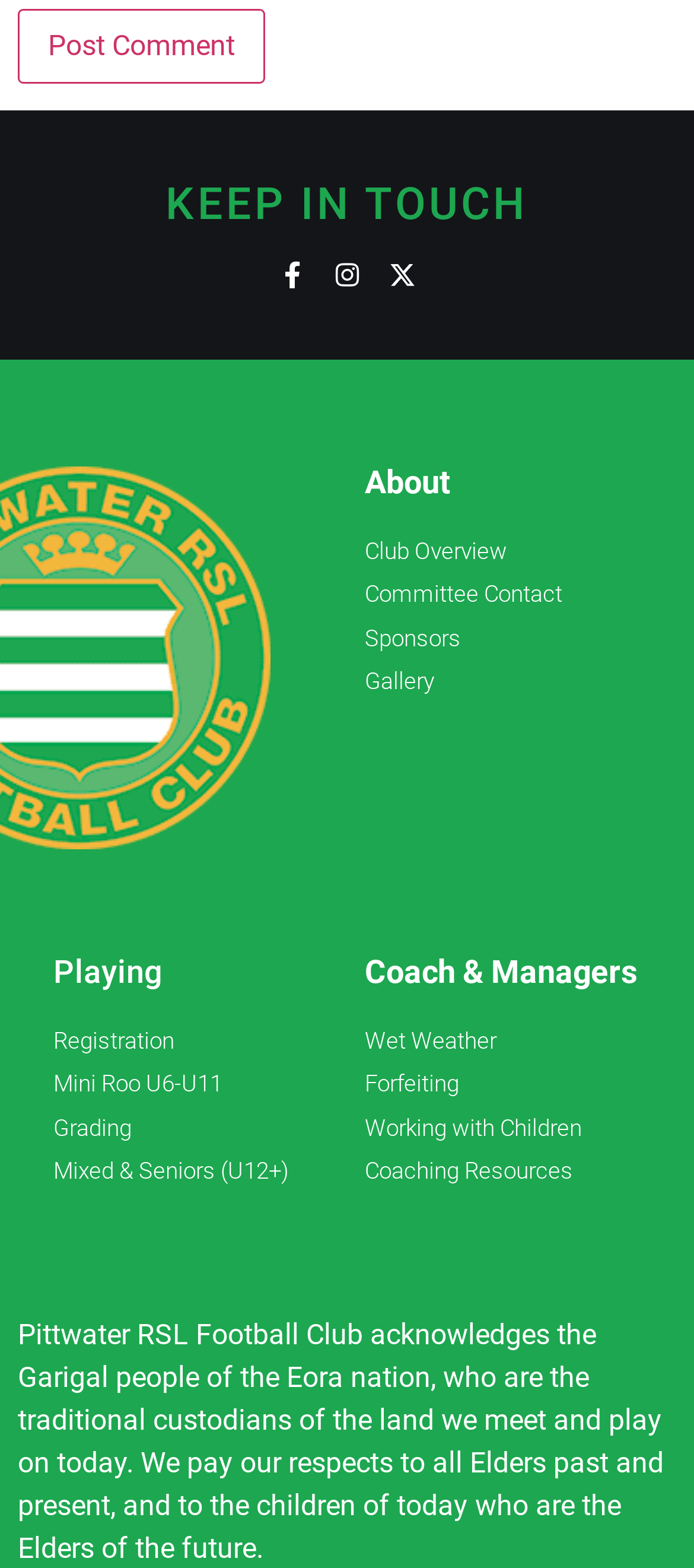Identify the bounding box for the UI element specified in this description: "Working with Children". The coordinates must be four float numbers between 0 and 1, formatted as [left, top, right, bottom].

[0.526, 0.708, 0.923, 0.73]